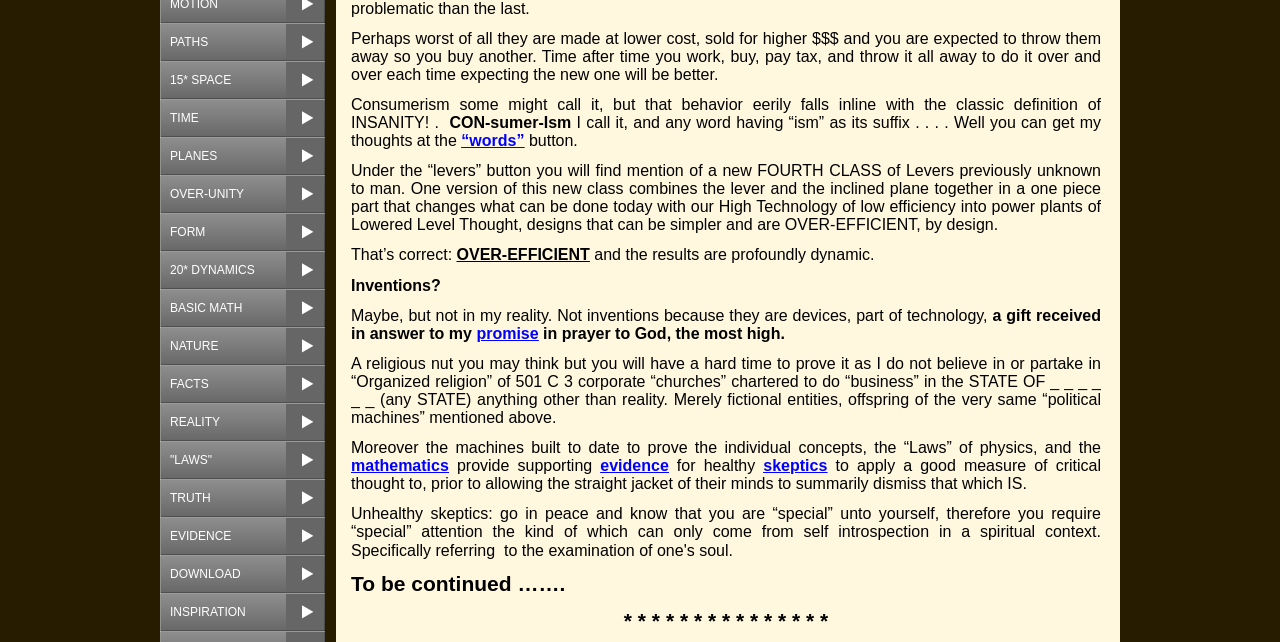Please provide the bounding box coordinate of the region that matches the element description: PLANES. Coordinates should be in the format (top-left x, top-left y, bottom-right x, bottom-right y) and all values should be between 0 and 1.

[0.125, 0.213, 0.254, 0.273]